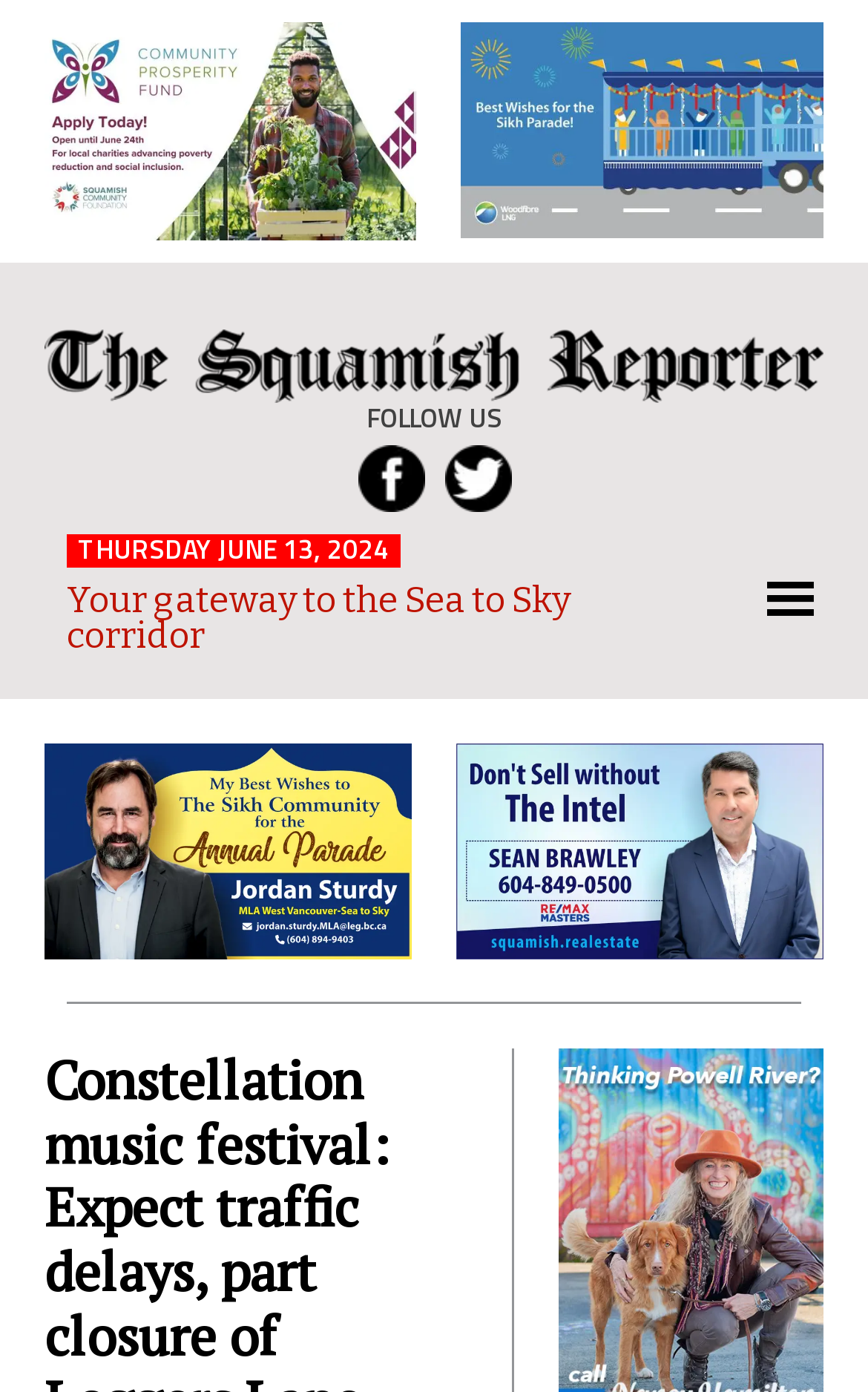Using the information in the image, give a detailed answer to the following question: What is the date mentioned on the webpage?

I found the date 'THURSDAY JUNE 13, 2024' on the webpage, which is mentioned in the StaticText element with coordinates [0.09, 0.38, 0.449, 0.41].